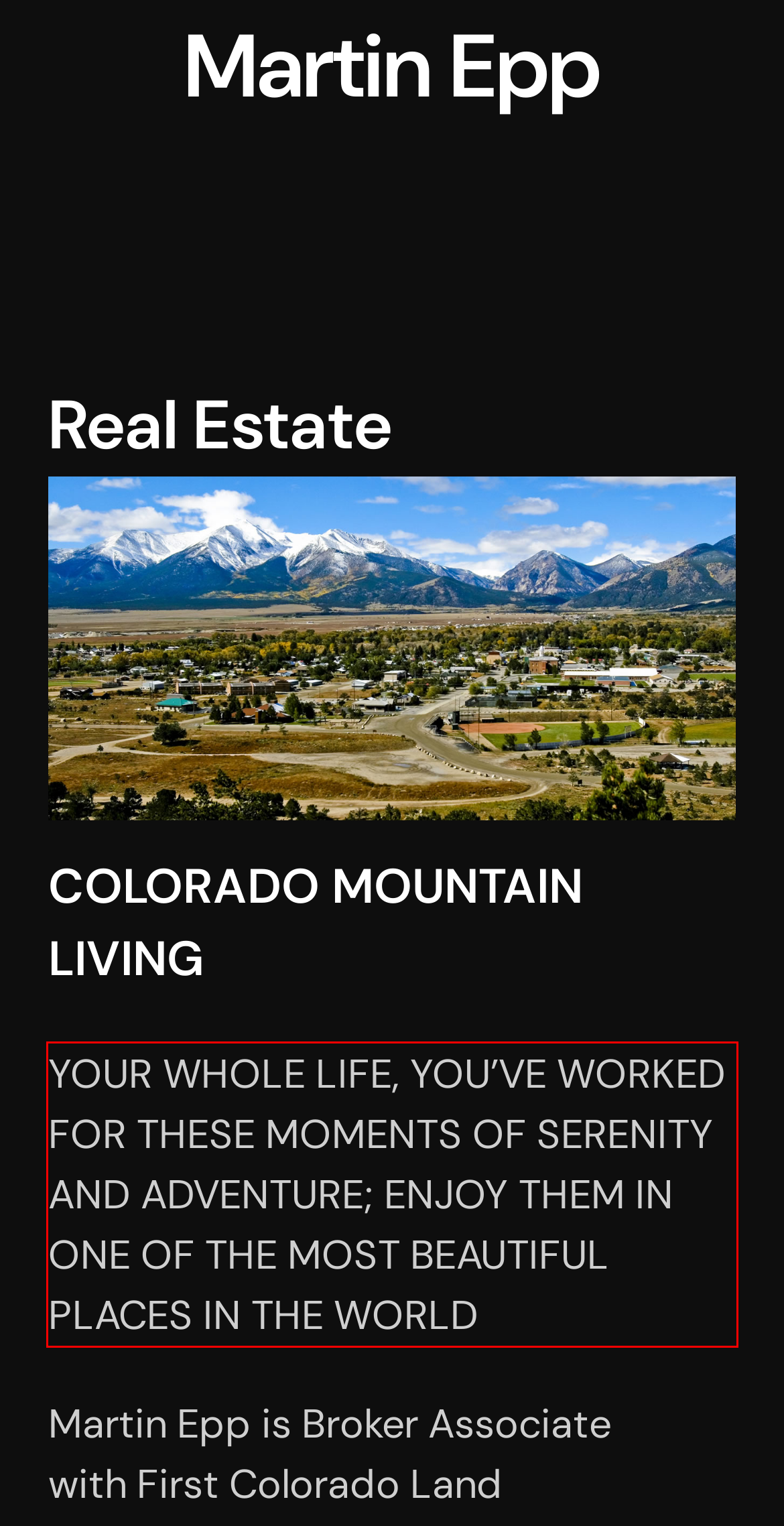The screenshot you have been given contains a UI element surrounded by a red rectangle. Use OCR to read and extract the text inside this red rectangle.

YOUR WHOLE LIFE, YOU’VE WORKED FOR THESE MOMENTS OF SERENITY AND ADVENTURE; ENJOY THEM IN ONE OF THE MOST BEAUTIFUL PLACES IN THE WORLD